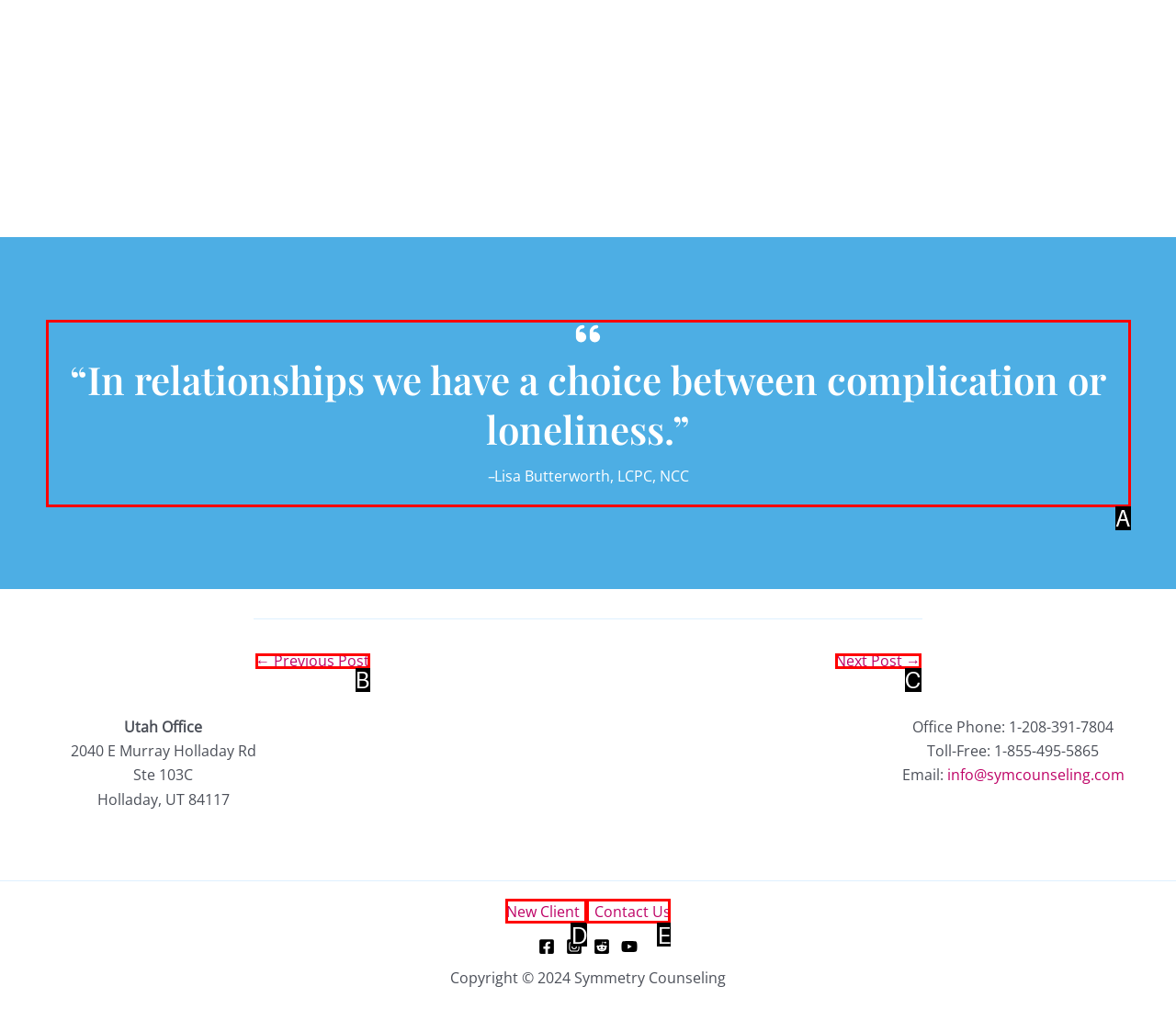From the given choices, identify the element that matches: Next Post →
Answer with the letter of the selected option.

C